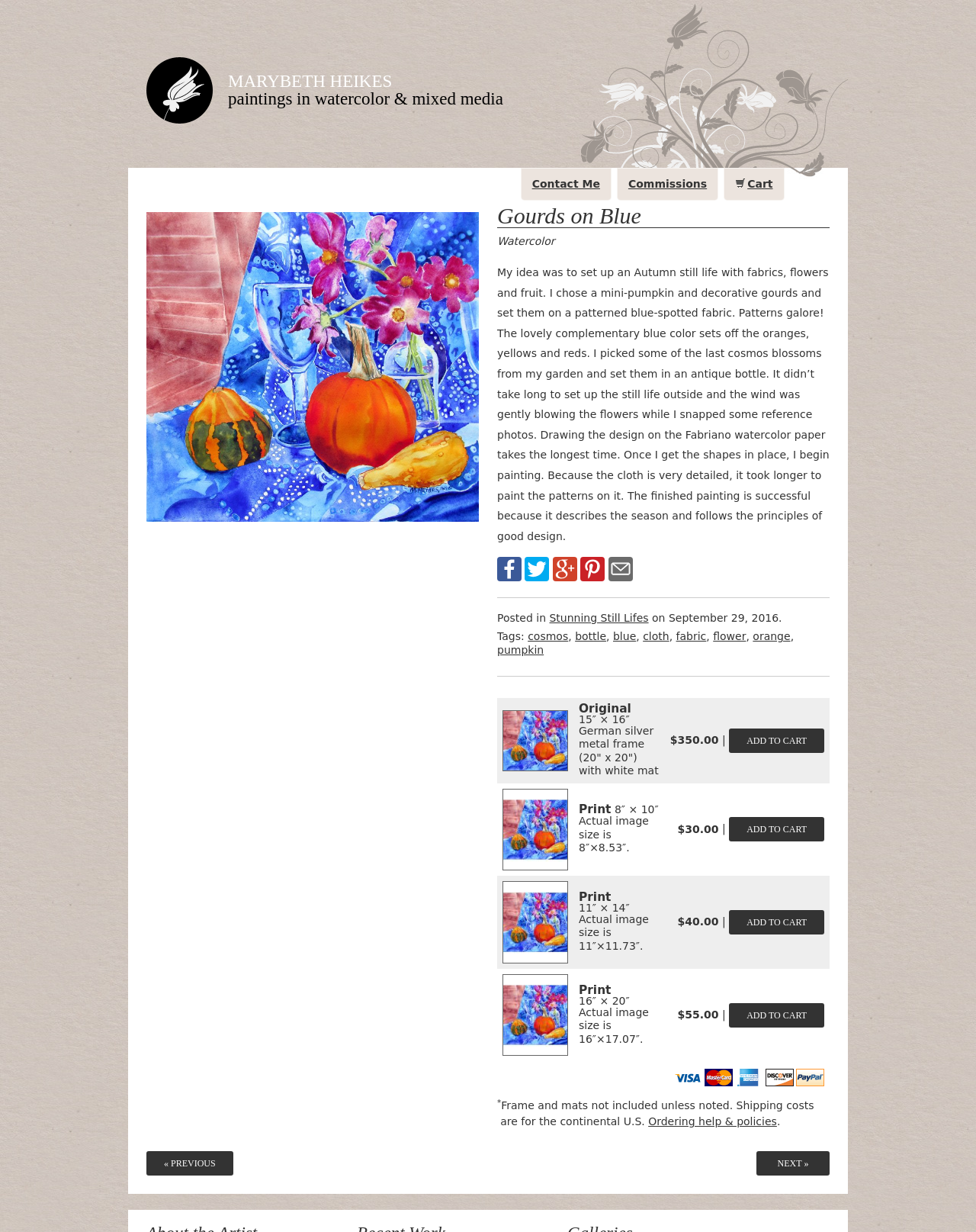Please identify the bounding box coordinates for the region that you need to click to follow this instruction: "View painting details".

[0.509, 0.166, 0.85, 0.185]